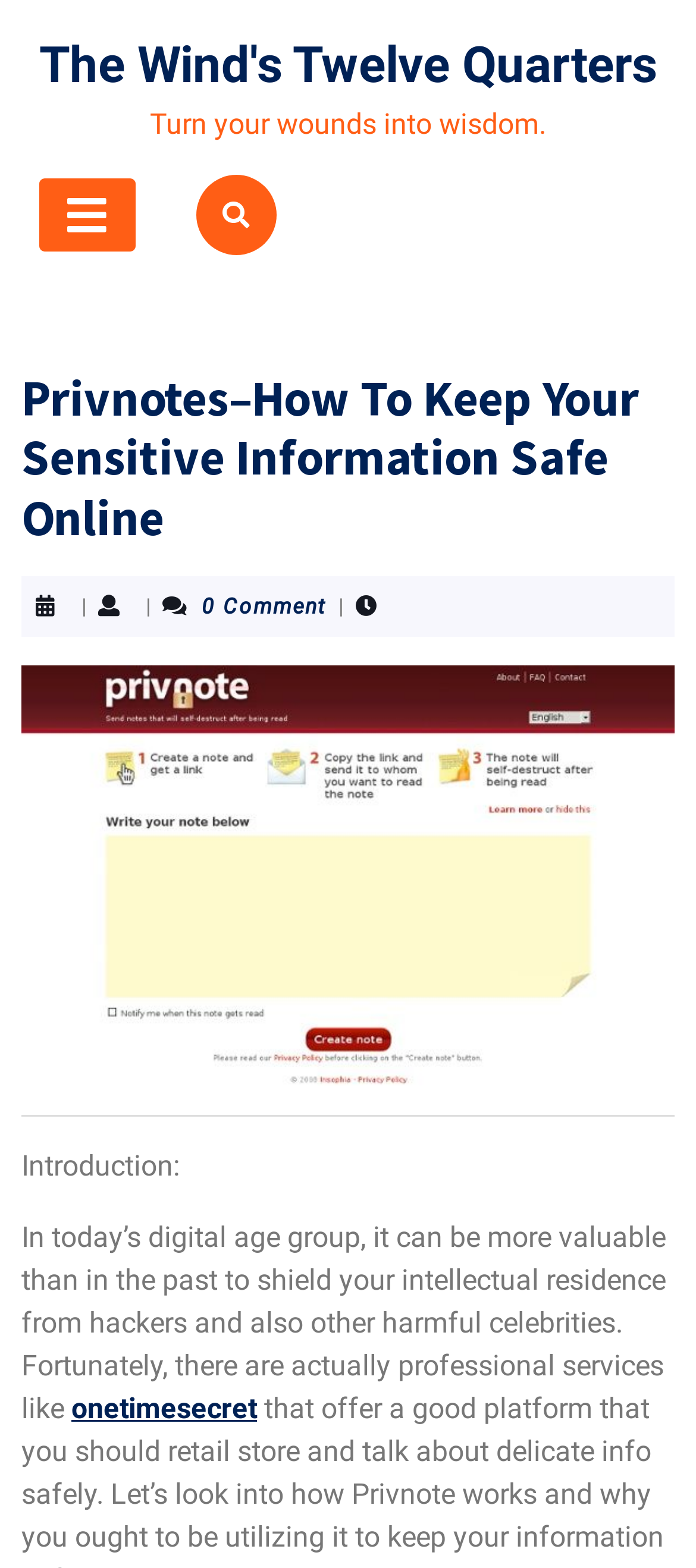Find the main header of the webpage and produce its text content.

Privnotes–How To Keep Your Sensitive Information Safe Online